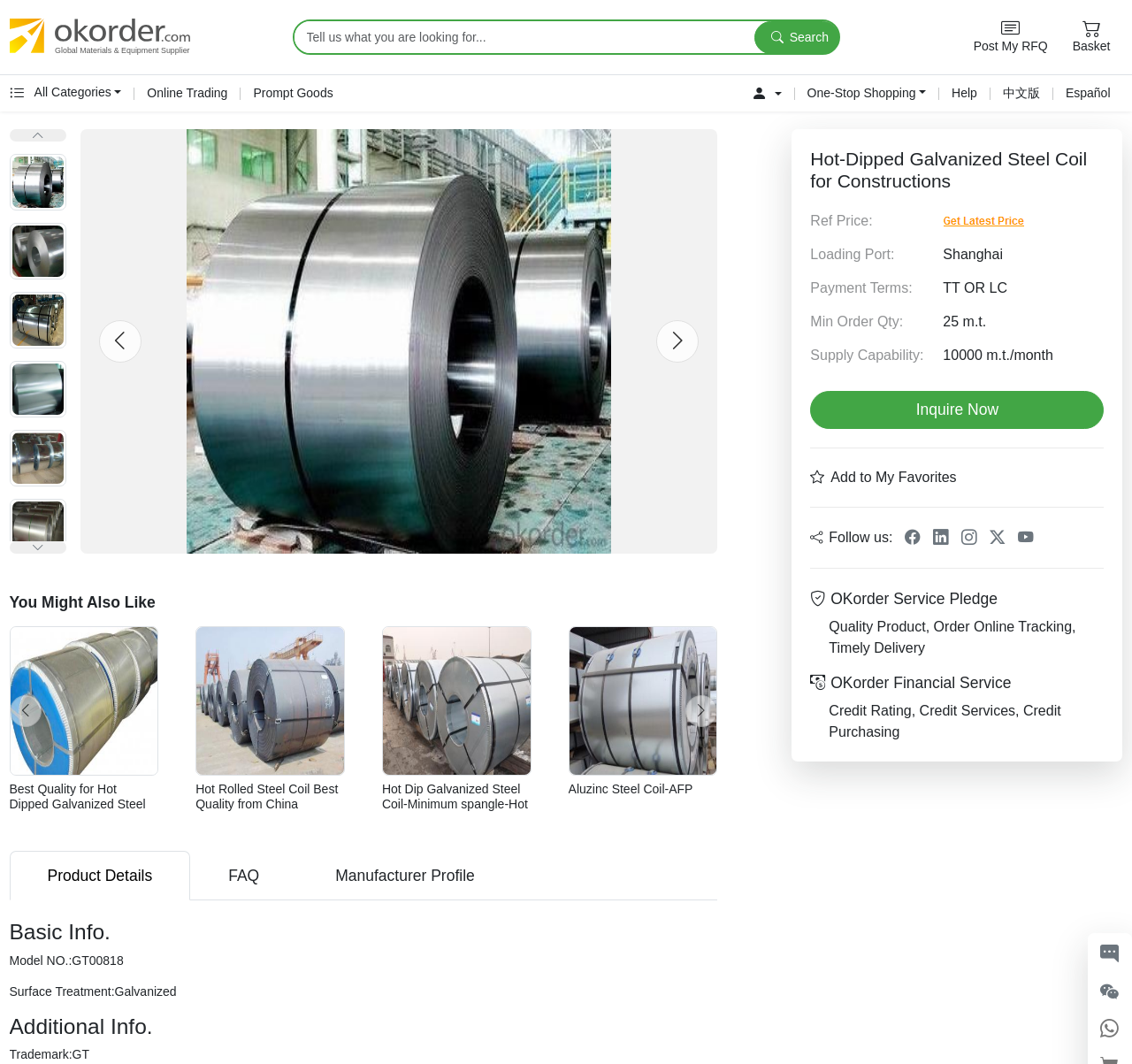What is the supply capability?
Using the information from the image, answer the question thoroughly.

I found the supply capability by looking at the 'Additional Info.' section, where it lists 'Supply Capability:' as '10000 m.t./month'.